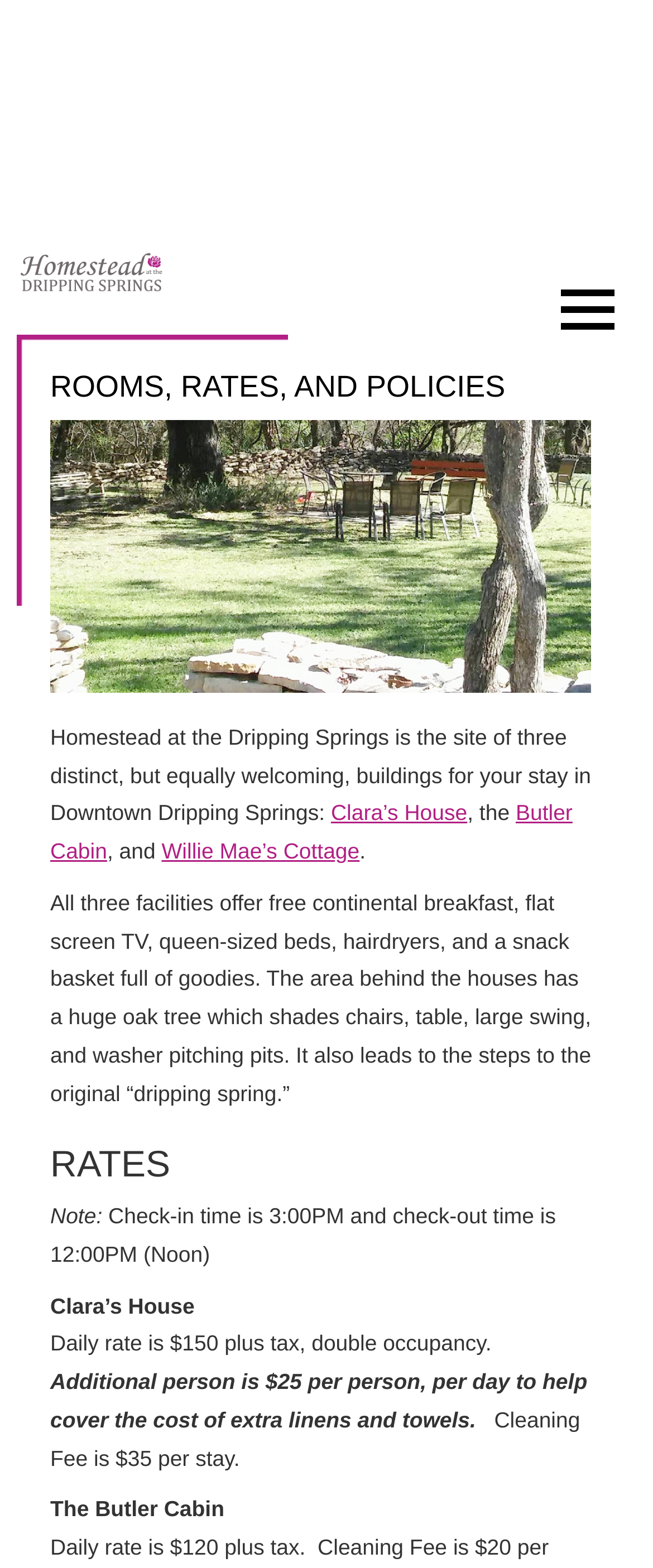Answer in one word or a short phrase: 
What is the cleaning fee per stay?

$35